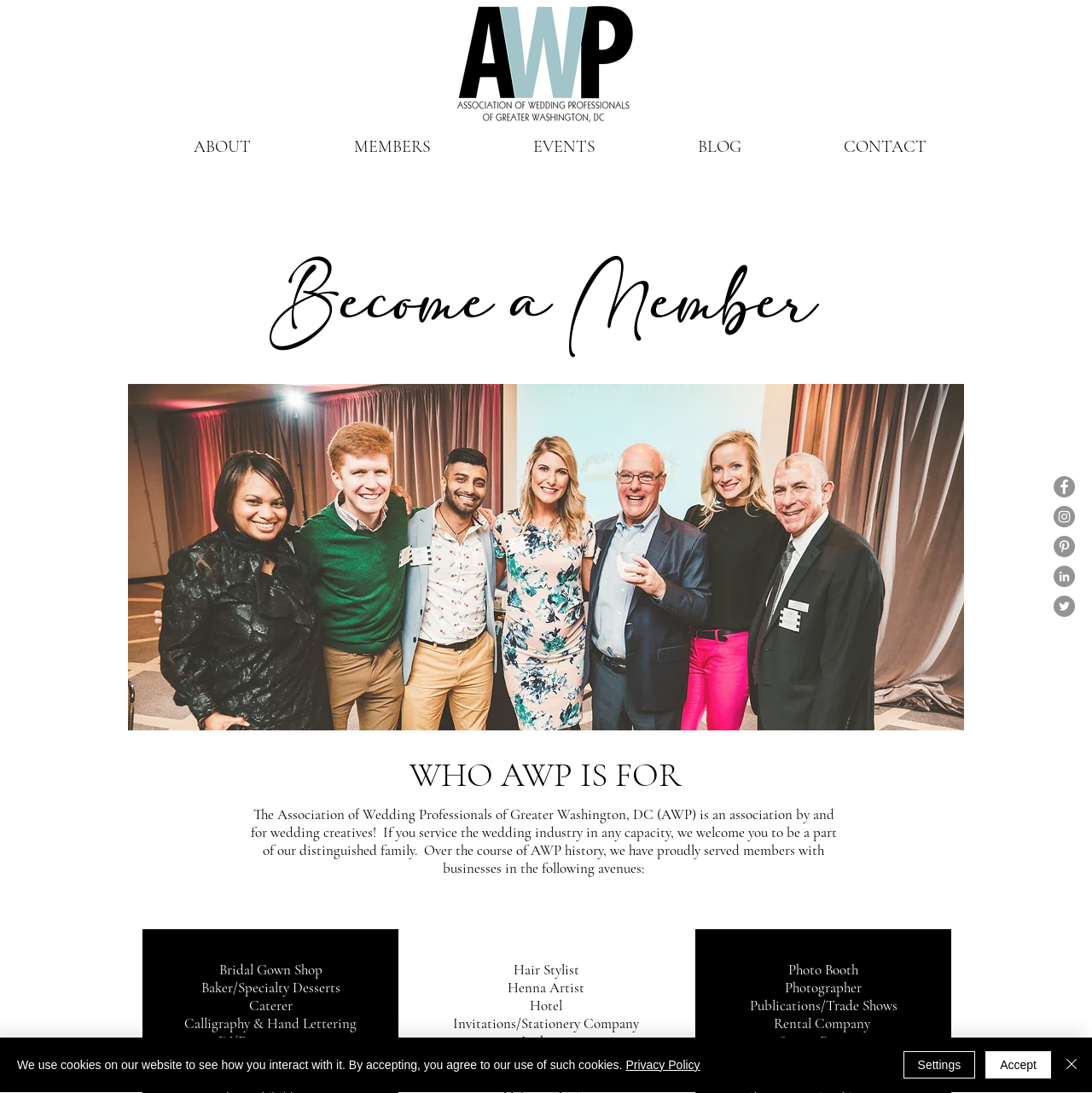Locate the bounding box coordinates of the element you need to click to accomplish the task described by this instruction: "Click the CONTACT link".

[0.726, 0.115, 0.895, 0.154]